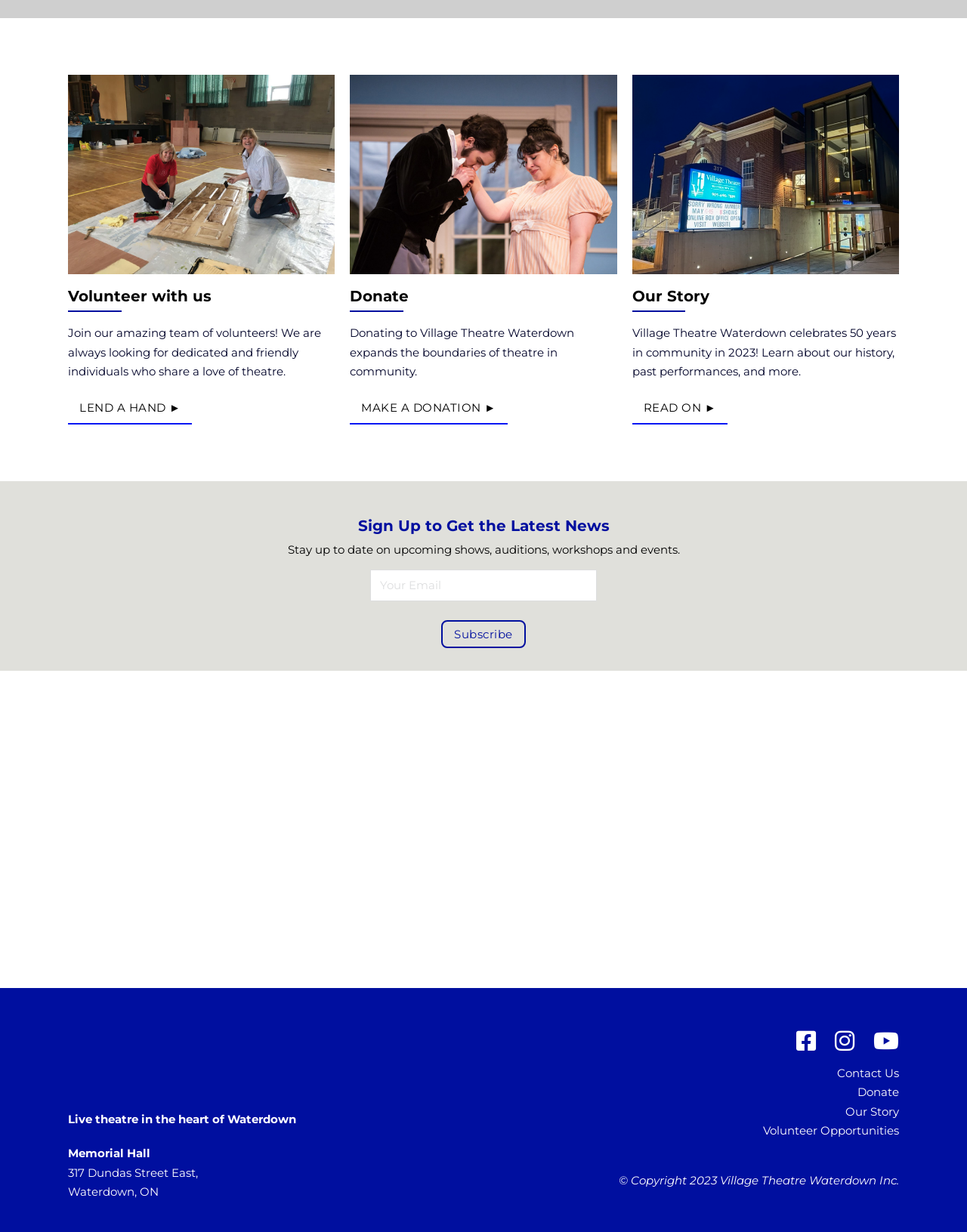Please reply with a single word or brief phrase to the question: 
What is the address of Memorial Hall?

317 Dundas Street East, Waterdown, ON